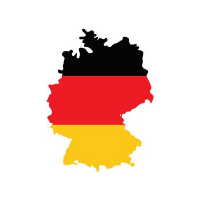What shape is the visual representation of Germany?
Answer the question with just one word or phrase using the image.

stylized silhouette